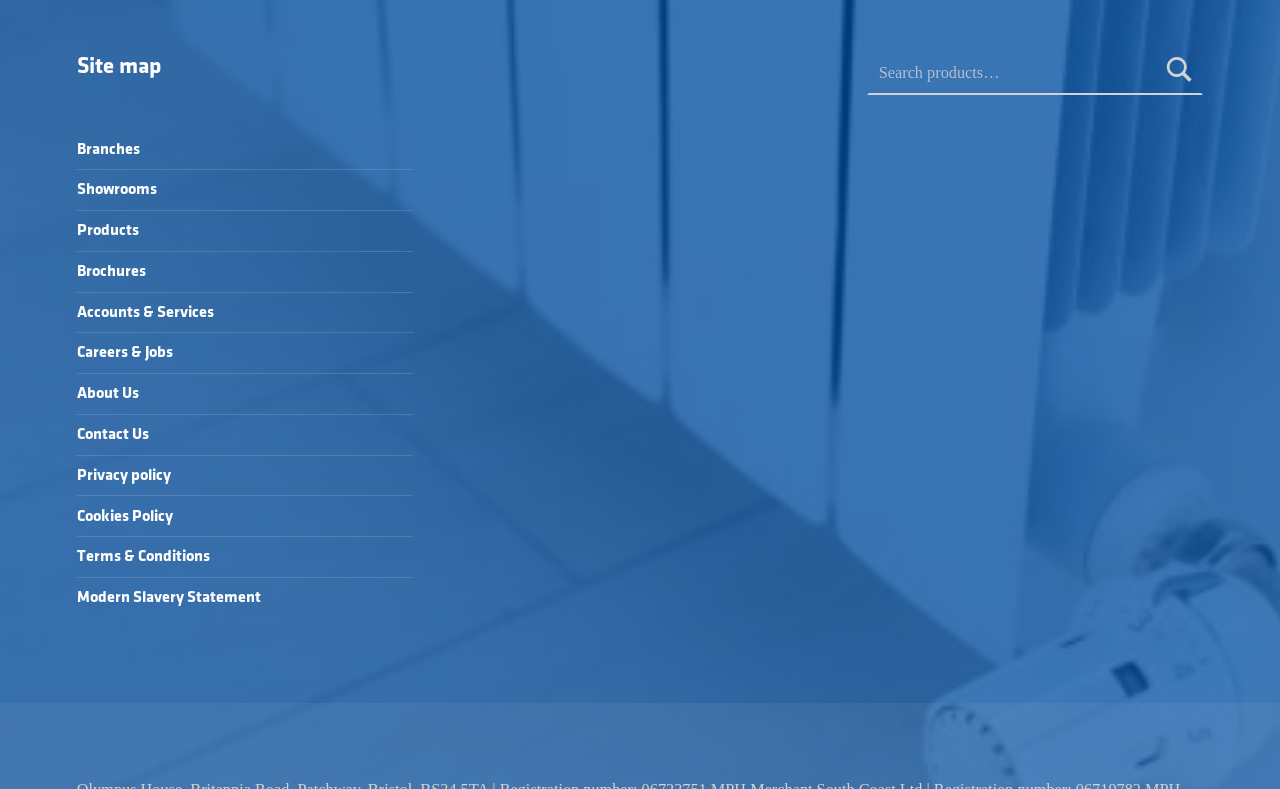Please identify the bounding box coordinates of the region to click in order to complete the given instruction: "View About Us". The coordinates should be four float numbers between 0 and 1, i.e., [left, top, right, bottom].

[0.06, 0.49, 0.108, 0.509]